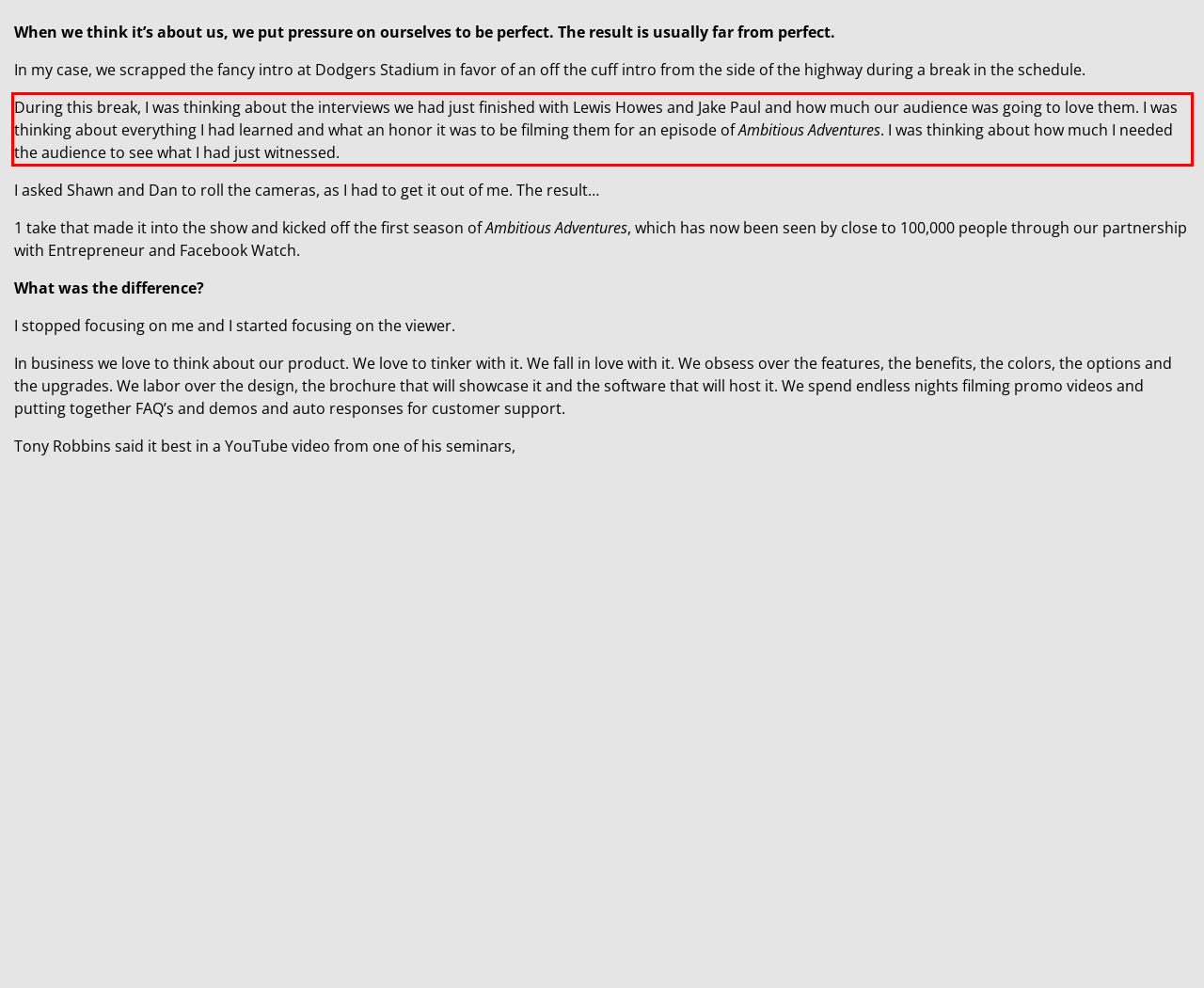Analyze the red bounding box in the provided webpage screenshot and generate the text content contained within.

During this break, I was thinking about the interviews we had just finished with Lewis Howes and Jake Paul and how much our audience was going to love them. I was thinking about everything I had learned and what an honor it was to be filming them for an episode of Ambitious Adventures. I was thinking about how much I needed the audience to see what I had just witnessed.